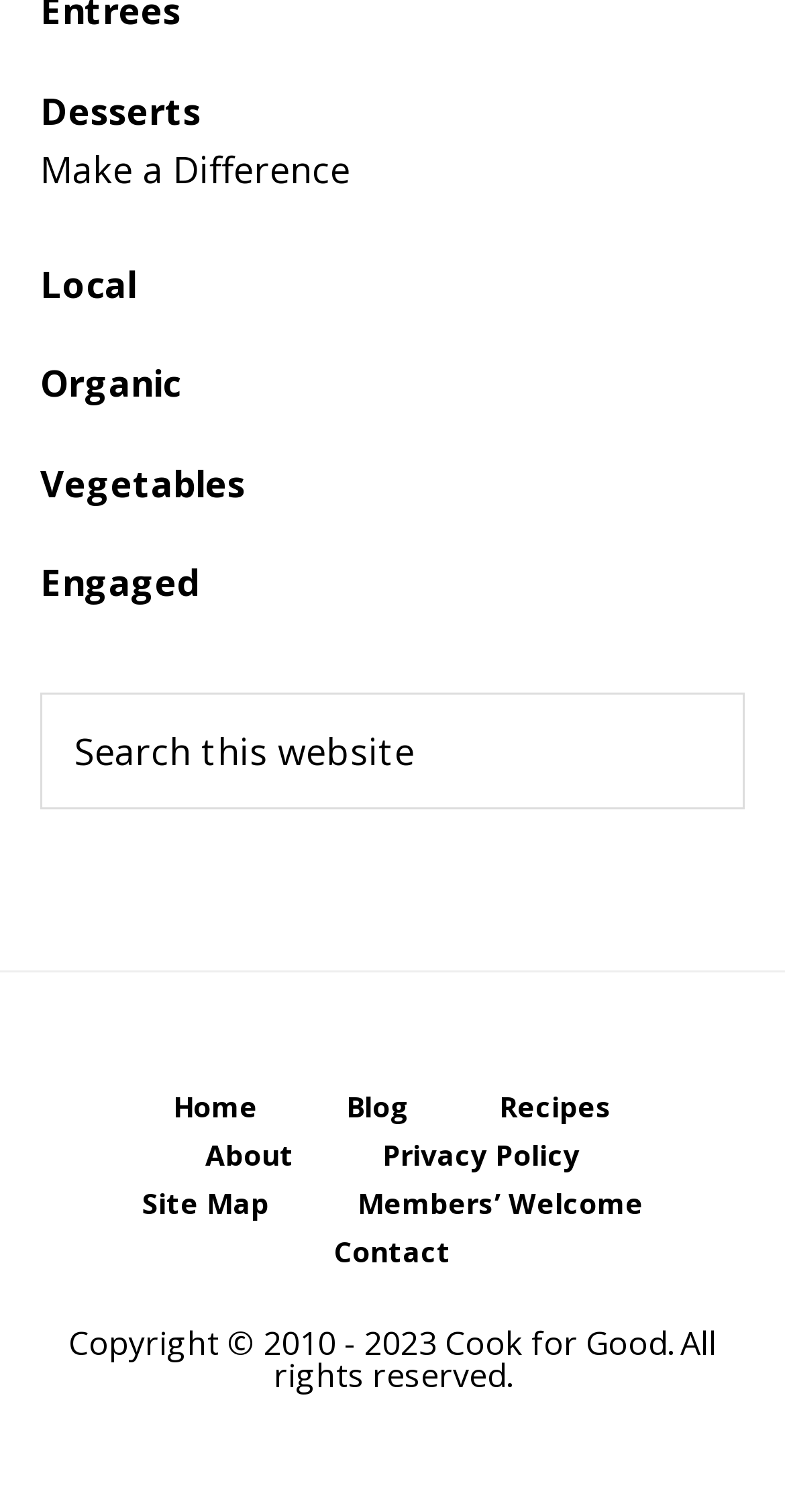Specify the bounding box coordinates for the region that must be clicked to perform the given instruction: "View Recipes".

[0.585, 0.723, 0.831, 0.755]